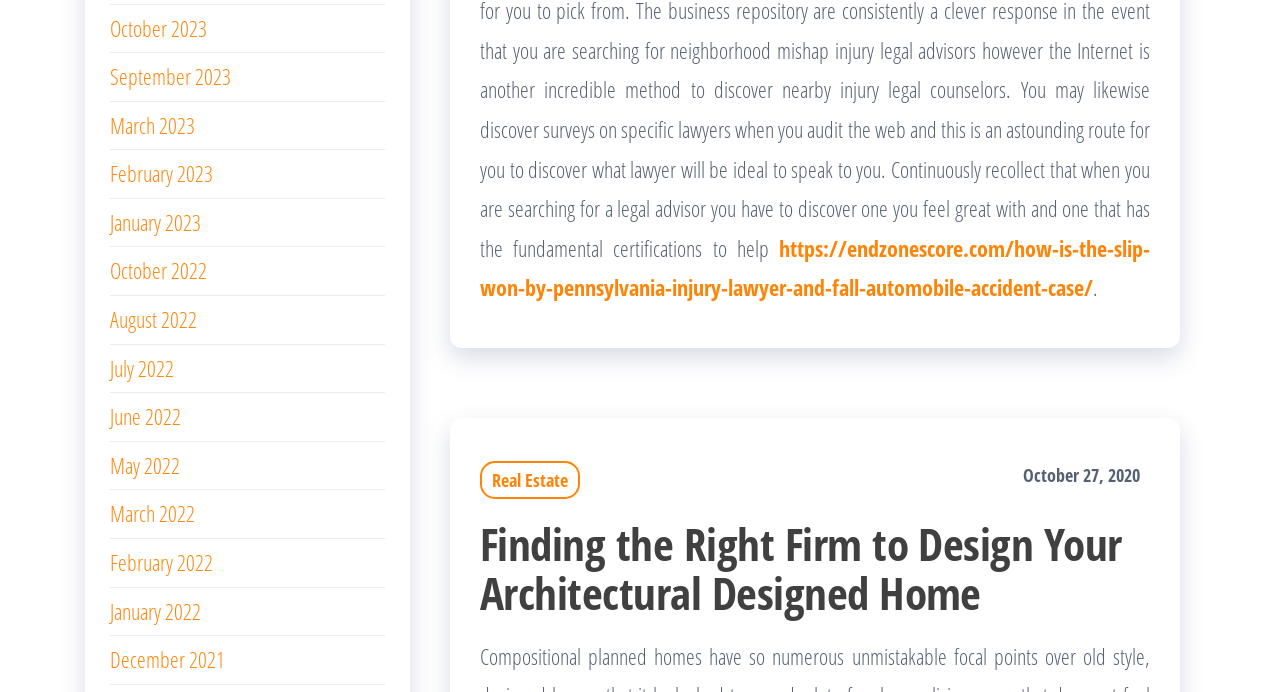What is the date of the article?
Give a thorough and detailed response to the question.

I found the date of the article by looking at the static text element with the content 'October 27, 2020' which has a bounding box coordinate of [0.799, 0.669, 0.891, 0.704]. This element is a standalone text element, not part of a link or heading, and its content suggests it is a date.